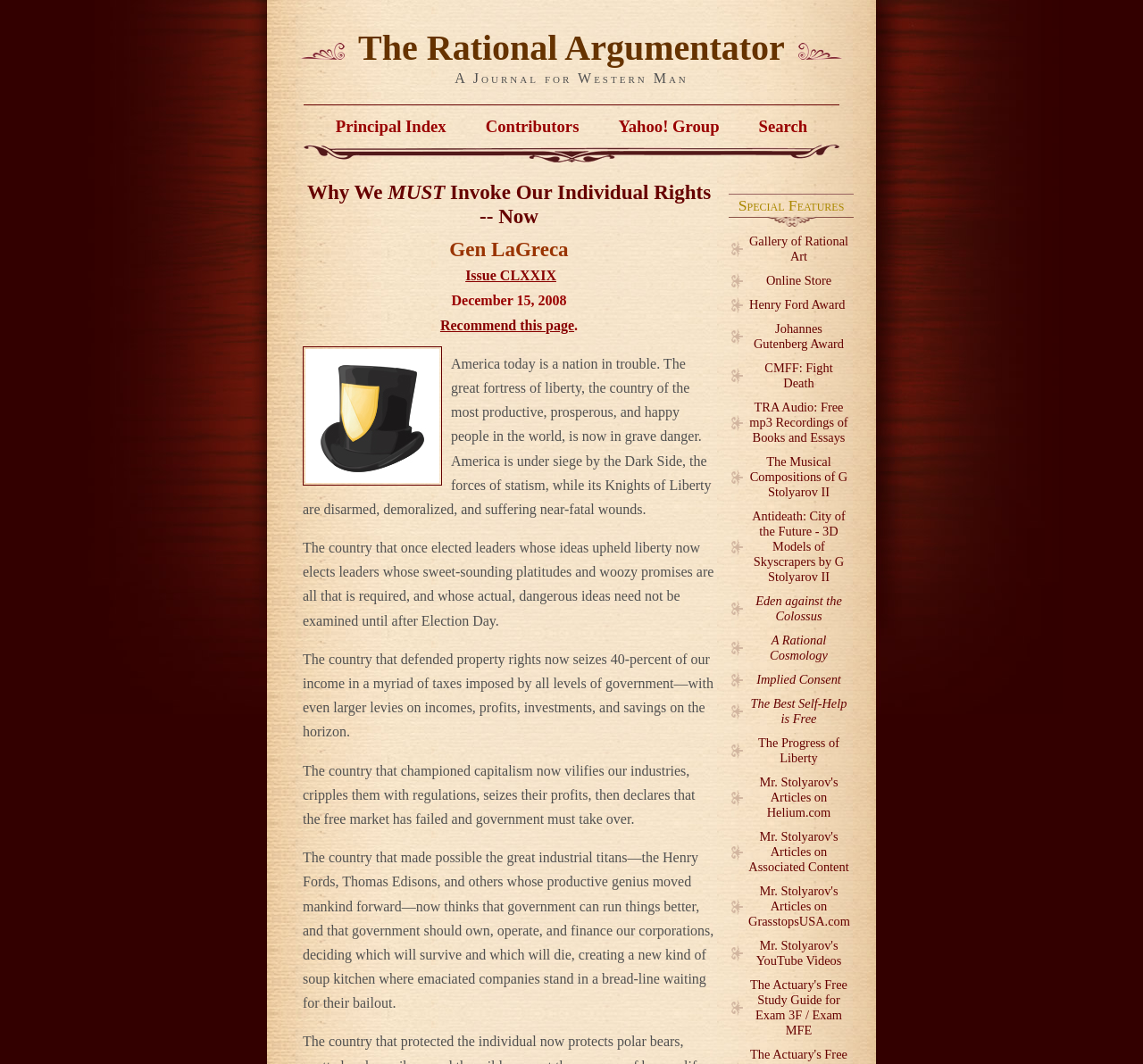Produce an extensive caption that describes everything on the webpage.

The webpage is titled "Why We MUST Invoke Our Individual Rights -- Now" and is part of "The Rational Argumentator" journal. At the top, there is a heading with the journal's name and a subtitle "A Journal for Western Man". Below this, there are several links to different sections of the website, including "Principal Index", "Contributors", "Yahoo! Group", and "Search".

To the right of these links, there is a section titled "Special Features" with multiple links to various articles, awards, and resources, such as "Gallery of Rational Art", "Online Store", and "TRA Audio: Free mp3 Recordings of Books and Essays". This section takes up a significant portion of the page.

Below the links and special features section, there is a main heading that matches the title of the webpage, "Why We MUST Invoke Our Individual Rights -- Now". The author of the article is credited as "Gen LaGreca" and is dated "December 15, 2008". There is also a link to "Issue CLXXIX" and a button to "Recommend this page".

The main content of the webpage is a lengthy article that discusses the state of America, describing it as a nation in trouble, under siege by statism, and in need of its "Knights of Liberty" to defend it. The article goes on to criticize the country's current state, citing issues with taxation, regulation, and government control of industries.

Above the article, there is a small image, and the text is divided into several paragraphs, making it easy to read and follow. Overall, the webpage has a simple and organized layout, with a focus on presenting the article's content in a clear and concise manner.